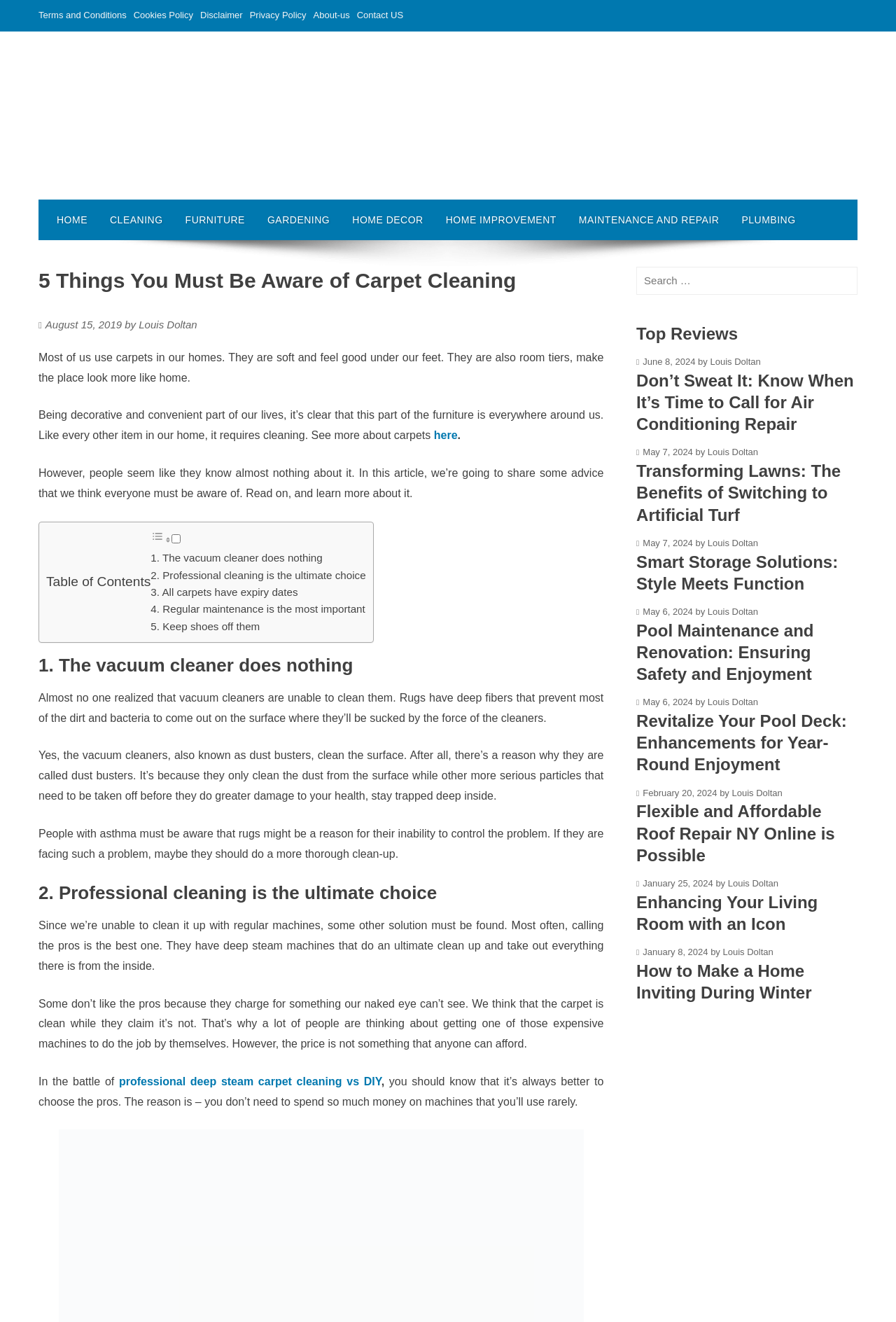What is the purpose of deep steam machines in carpet cleaning?
We need a detailed and exhaustive answer to the question. Please elaborate.

According to the webpage, deep steam machines are used by professionals to do an ultimate clean up of carpets, taking out everything from the inside, which regular vacuum cleaners cannot do.